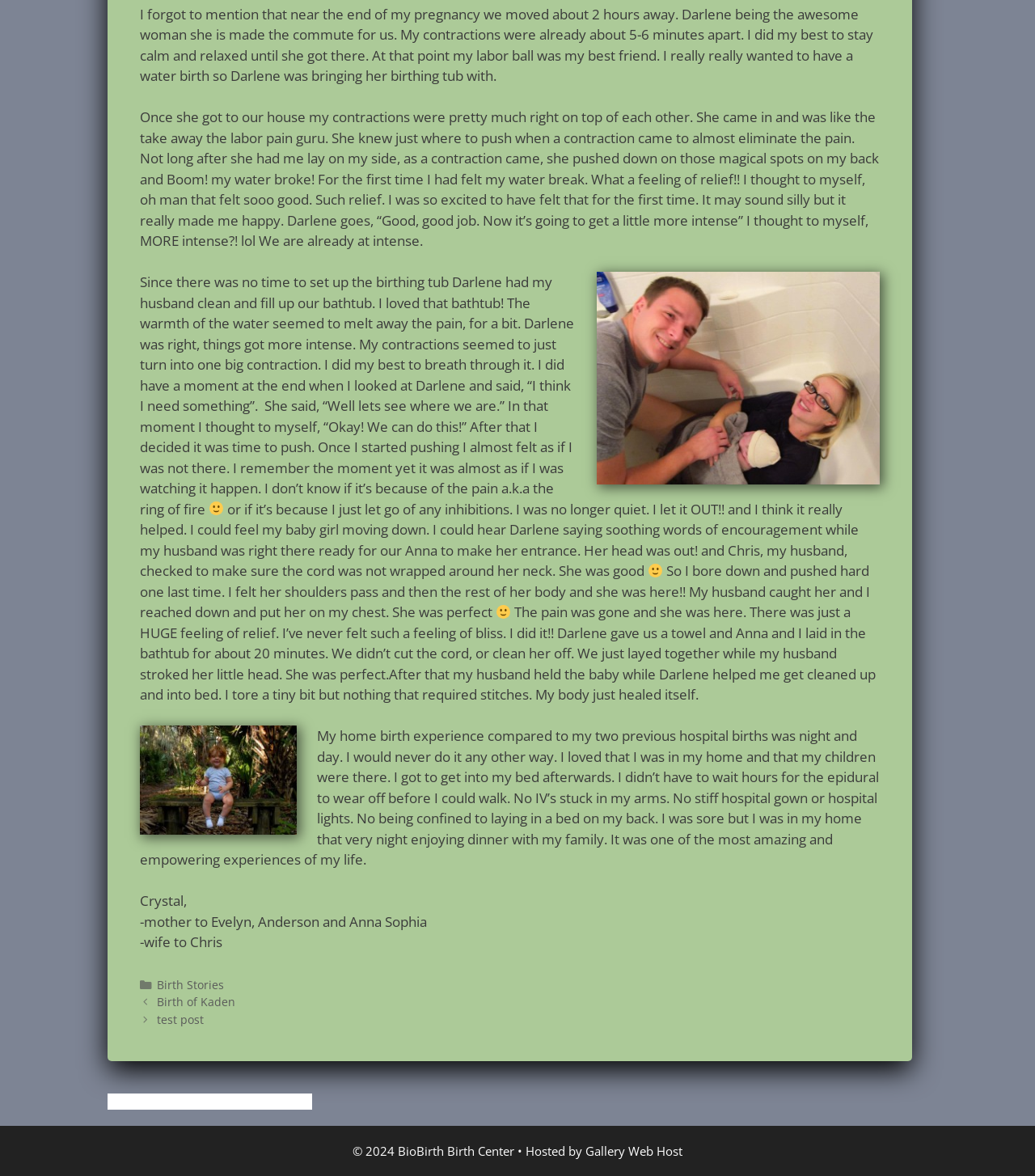Provide your answer to the question using just one word or phrase: What is the location of the birth story?

Home